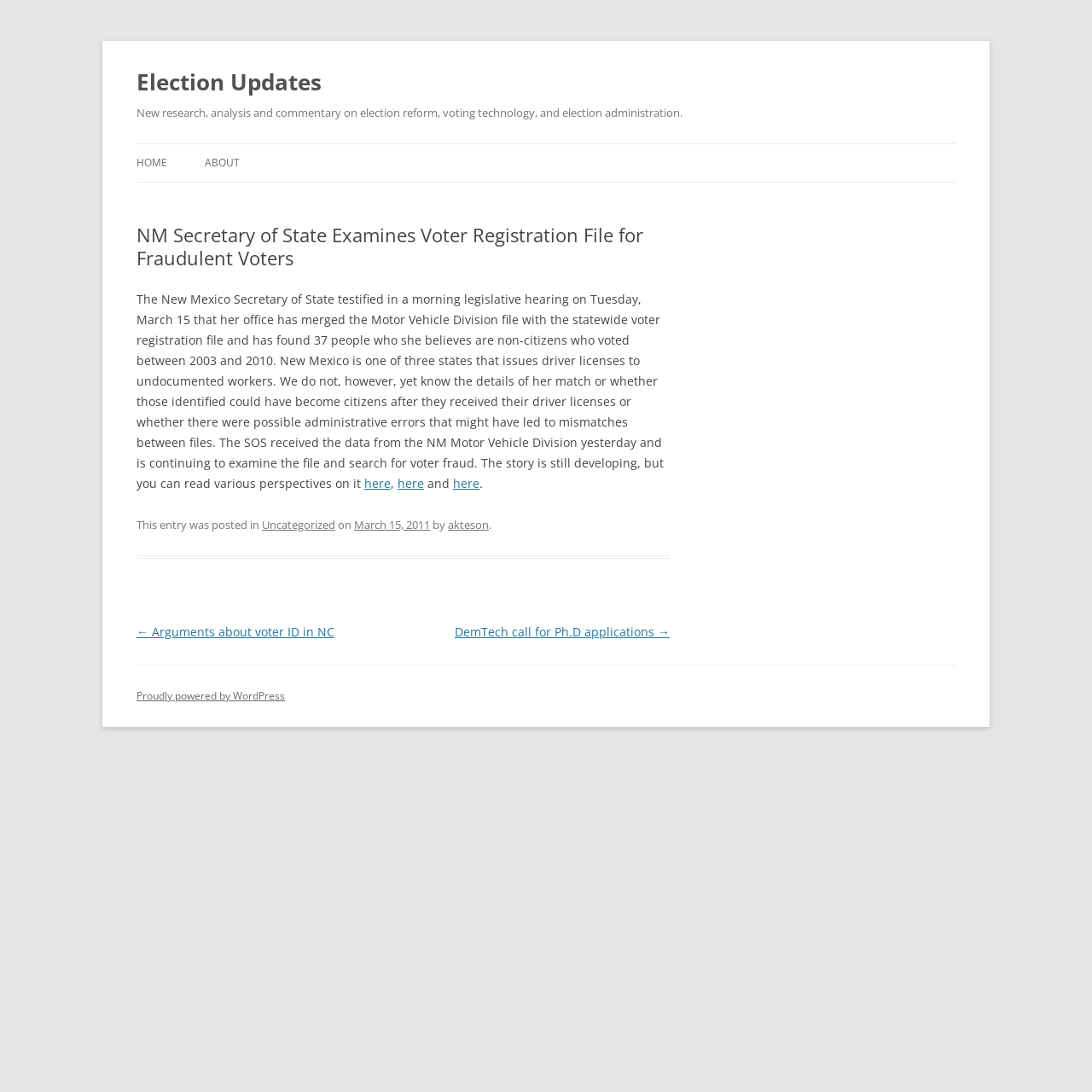How many people are believed to be non-citizens who voted?
Examine the image closely and answer the question with as much detail as possible.

According to the article, the New Mexico Secretary of State has found 37 people who she believes are non-citizens who voted between 2003 and 2010.